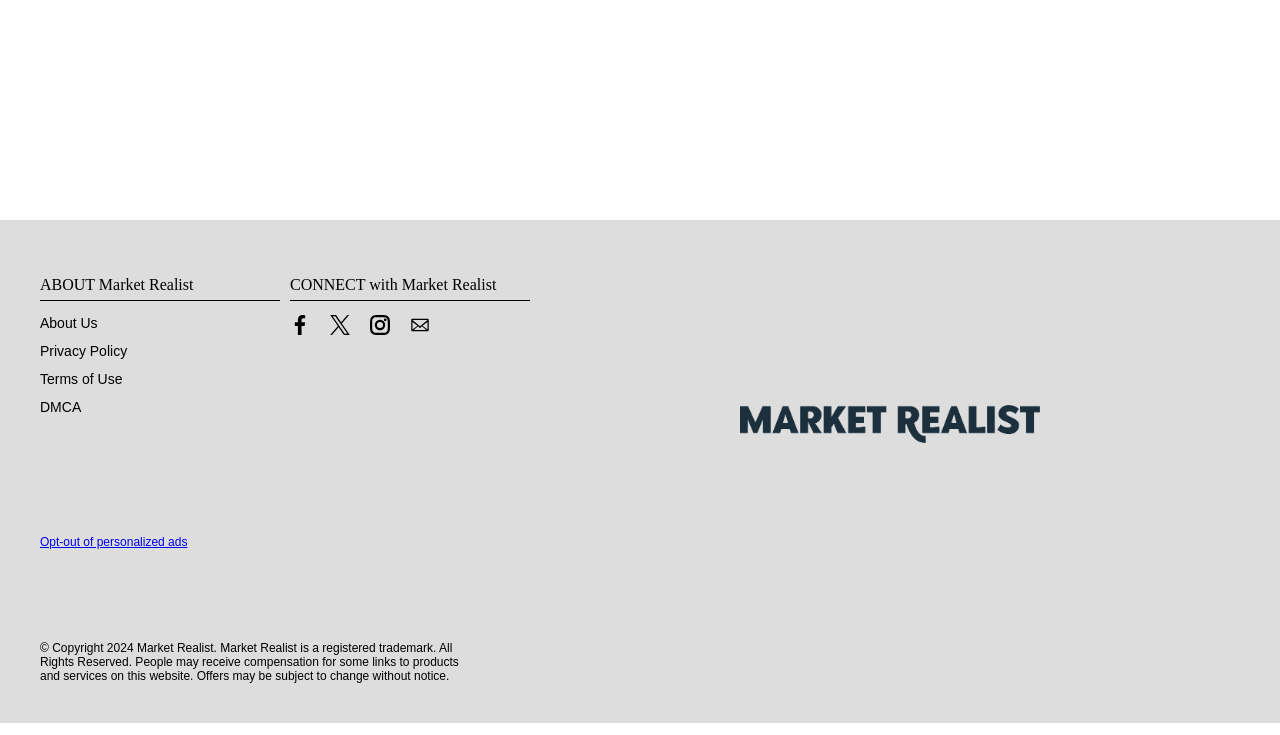What is the name of the website?
Please answer the question with a detailed response using the information from the screenshot.

I determined the name of the website by looking at the logo image with the text 'Market Realist Logo' and also the copyright information at the bottom of the page which mentions 'Market Realist'.